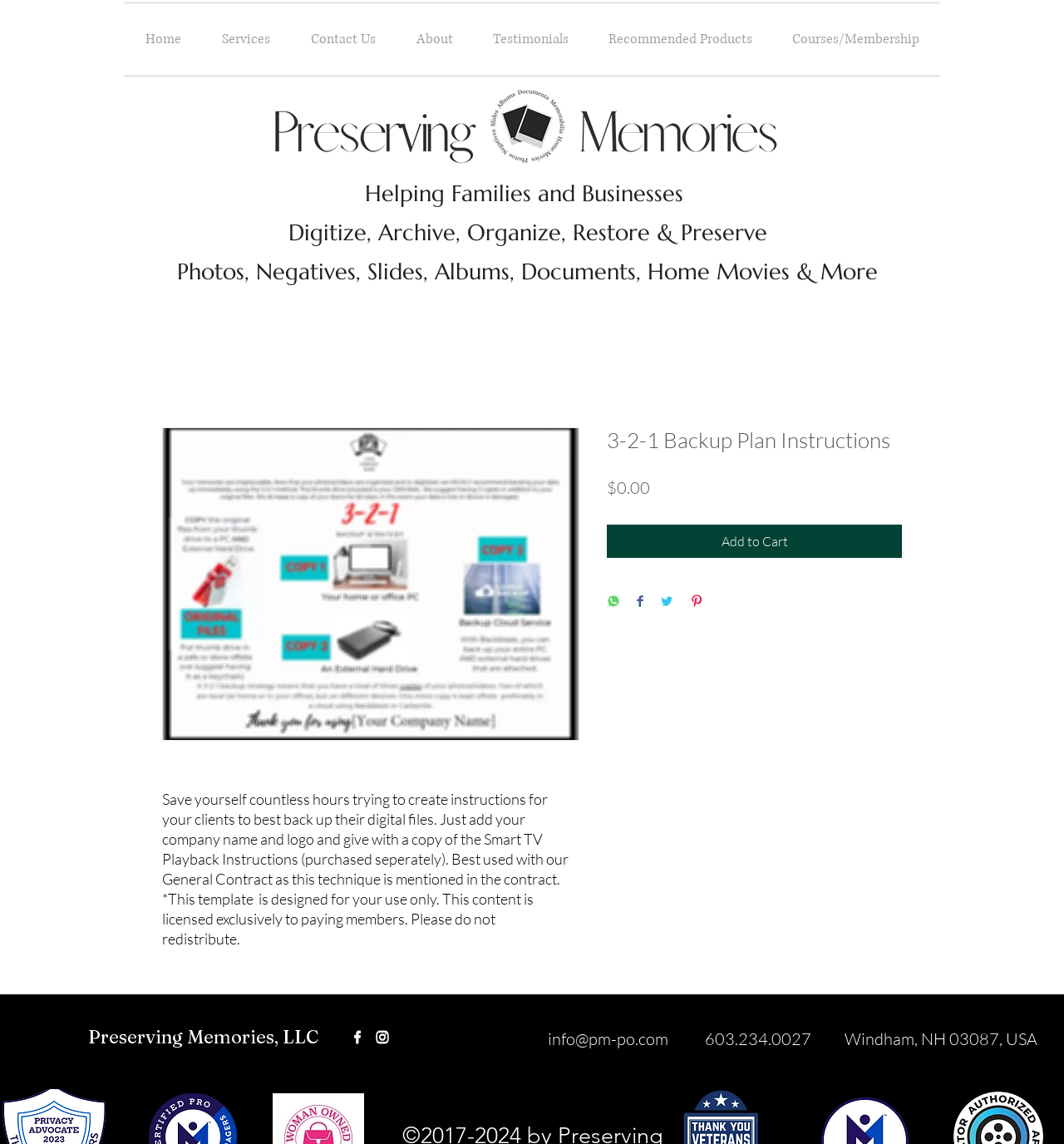Determine the title of the webpage and give its text content.

3-2-1 Backup Plan Instructions